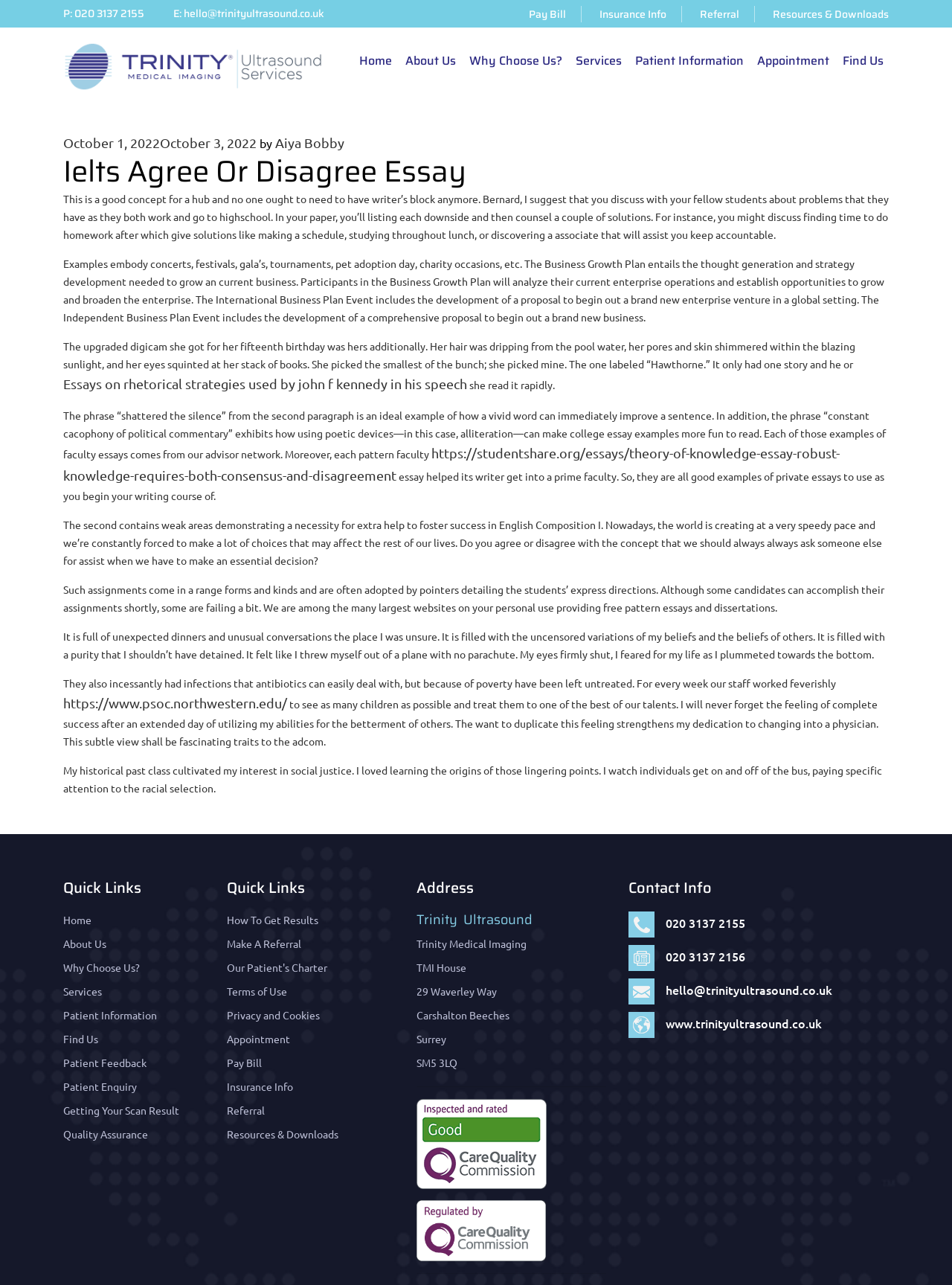Respond with a single word or phrase:
What is the name of the medical imaging service provided by Trinity Ultrasound?

Trinity Medical Imaging